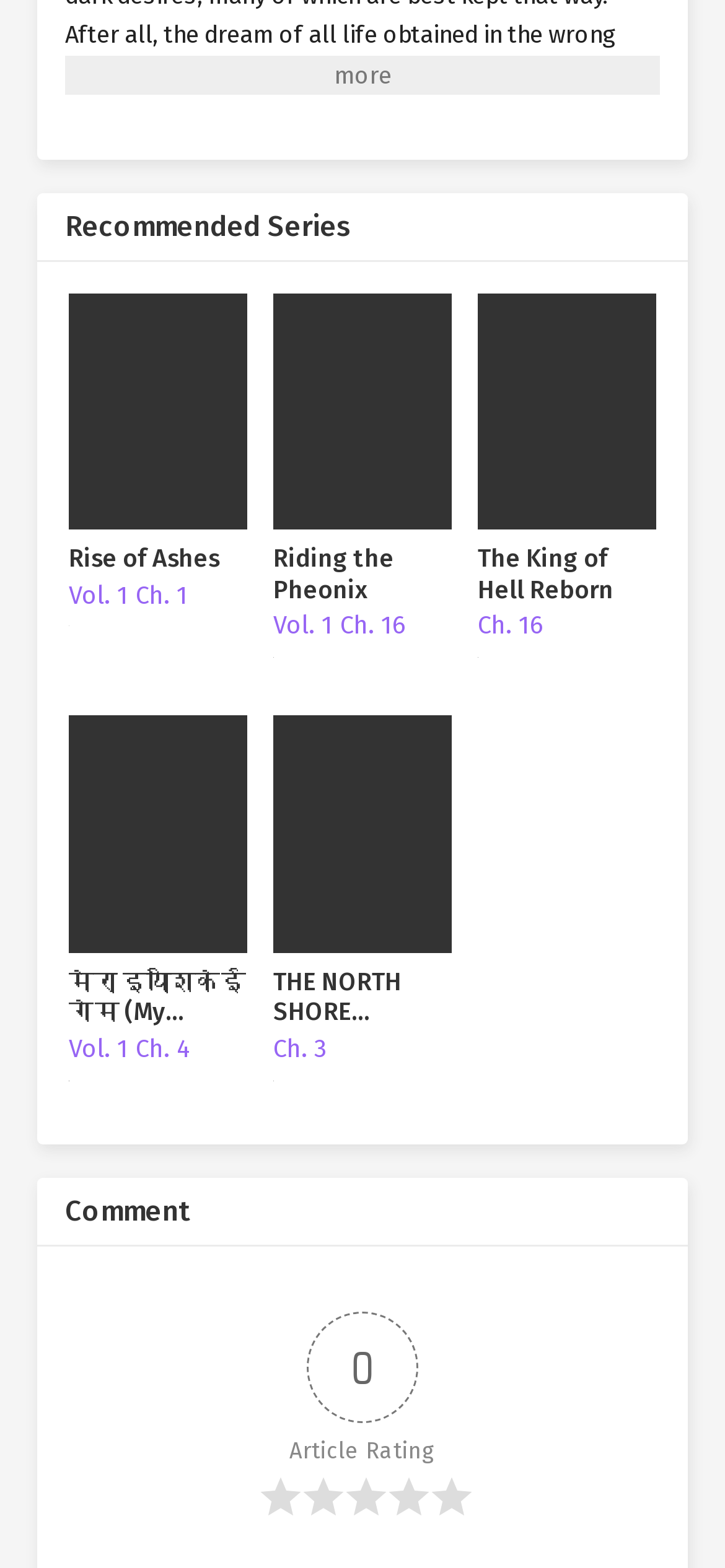How many series are recommended on the webpage?
Utilize the information in the image to give a detailed answer to the question.

There are four articles on the webpage that are recommended series, each with a link and an image. These series are arranged in a horizontal row, with two series on top and two series on the bottom.